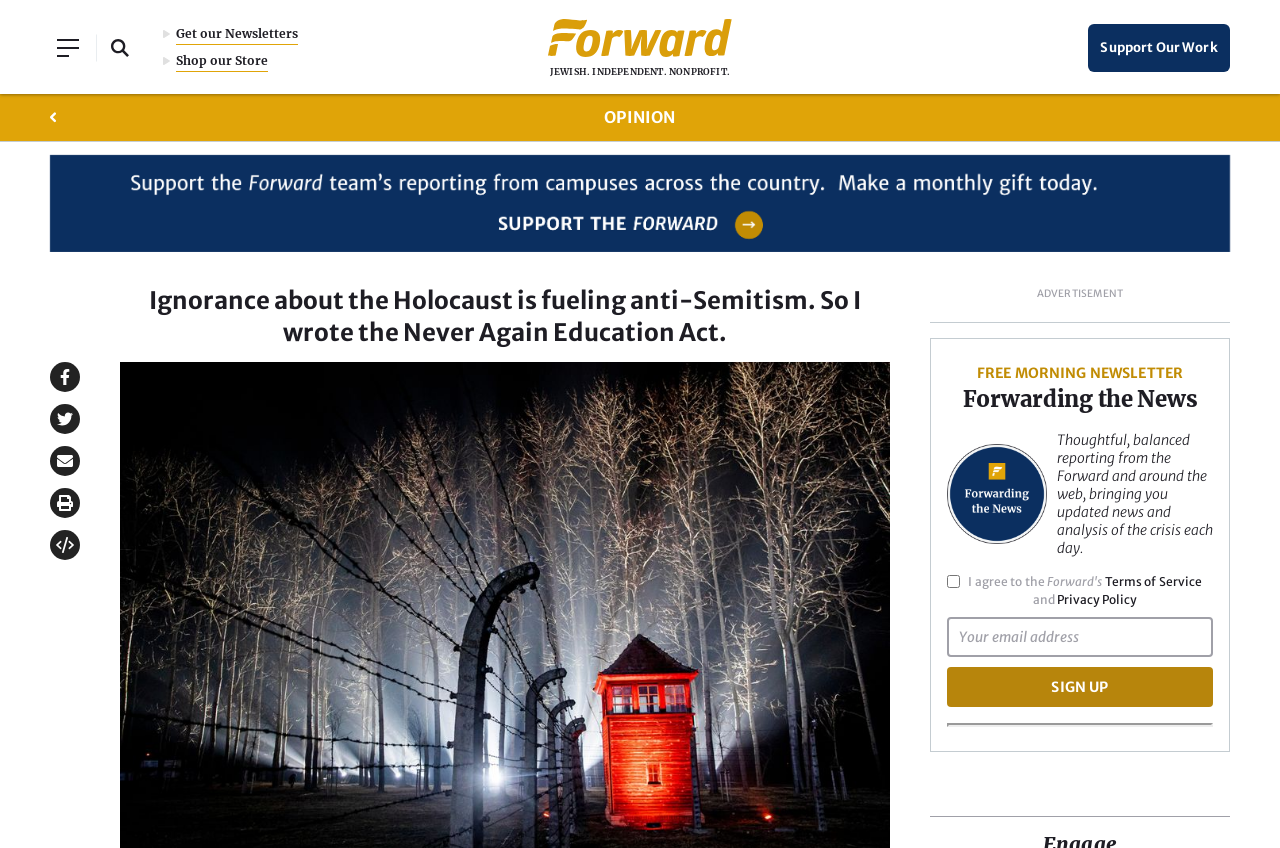Specify the bounding box coordinates of the area to click in order to follow the given instruction: "Support our work."

[0.823, 0.024, 0.961, 0.089]